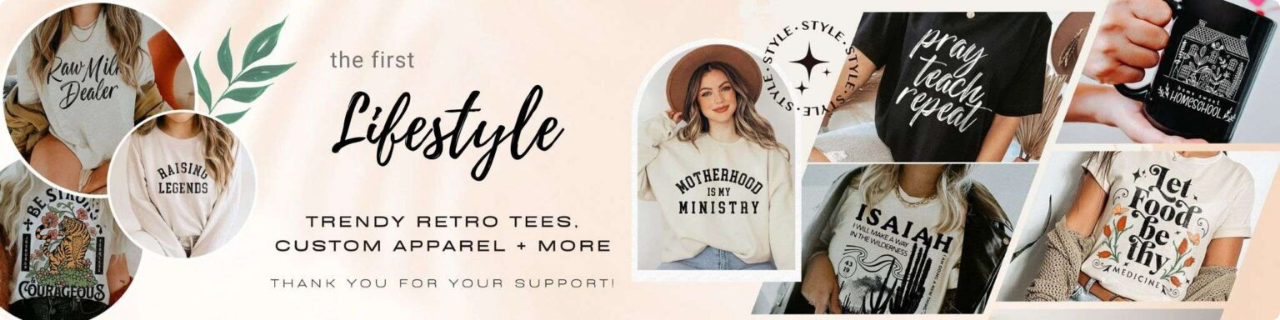What is the tone of the brand's aesthetic?
Based on the image, please offer an in-depth response to the question.

The caption describes the aesthetic as playful yet chic, suggesting that the brand is aiming to create a sense of fun and sophistication in their fashion collection.